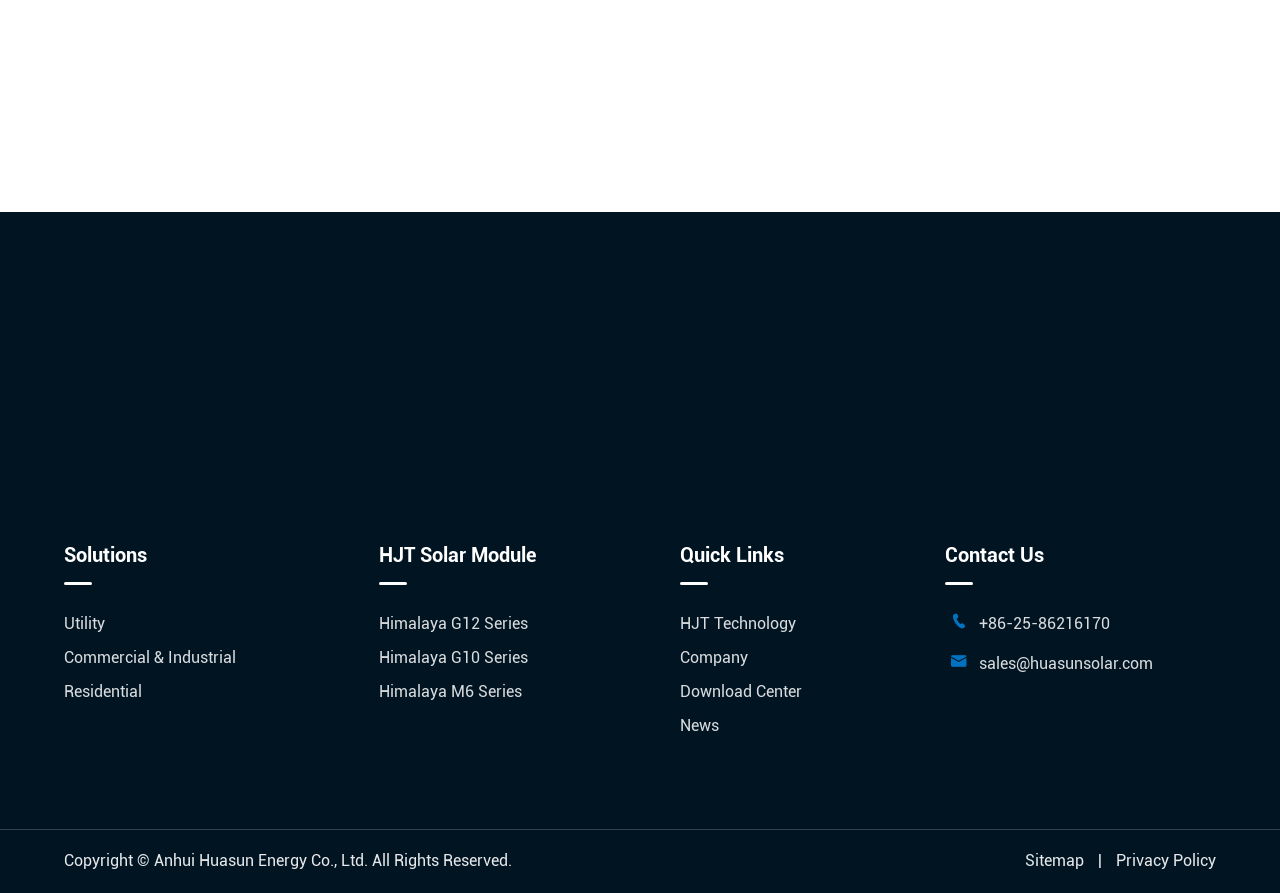Refer to the image and provide a thorough answer to this question:
What are the main categories of solutions offered?

By examining the links under the 'Solutions' category, we can see that the main categories of solutions offered are Utility, Commercial & Industrial, and Residential.